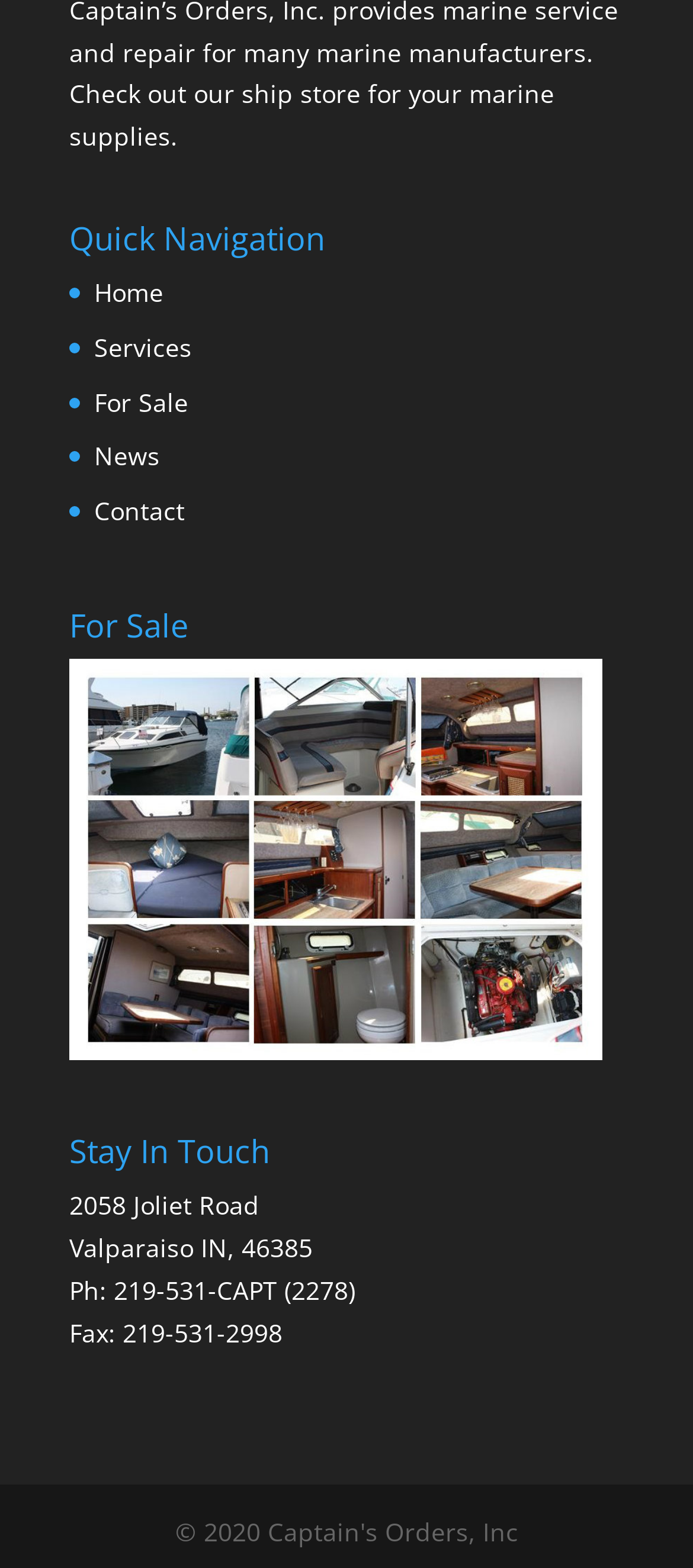Provide the bounding box coordinates of the UI element this sentence describes: "parent_node: For Sale".

[0.1, 0.659, 0.869, 0.68]